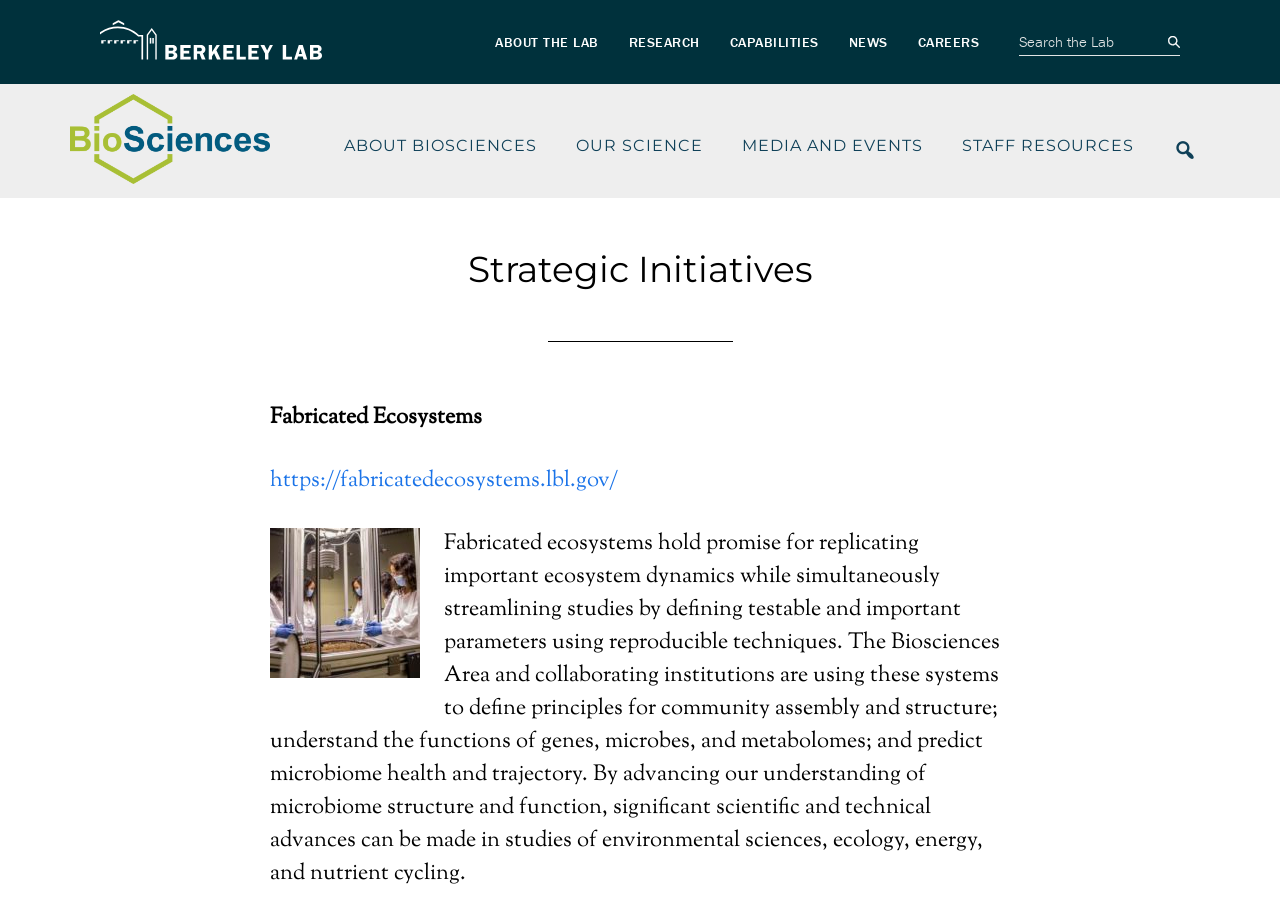Identify the bounding box coordinates of the clickable section necessary to follow the following instruction: "Learn about Fabricated Ecosystems". The coordinates should be presented as four float numbers from 0 to 1, i.e., [left, top, right, bottom].

[0.211, 0.504, 0.483, 0.539]